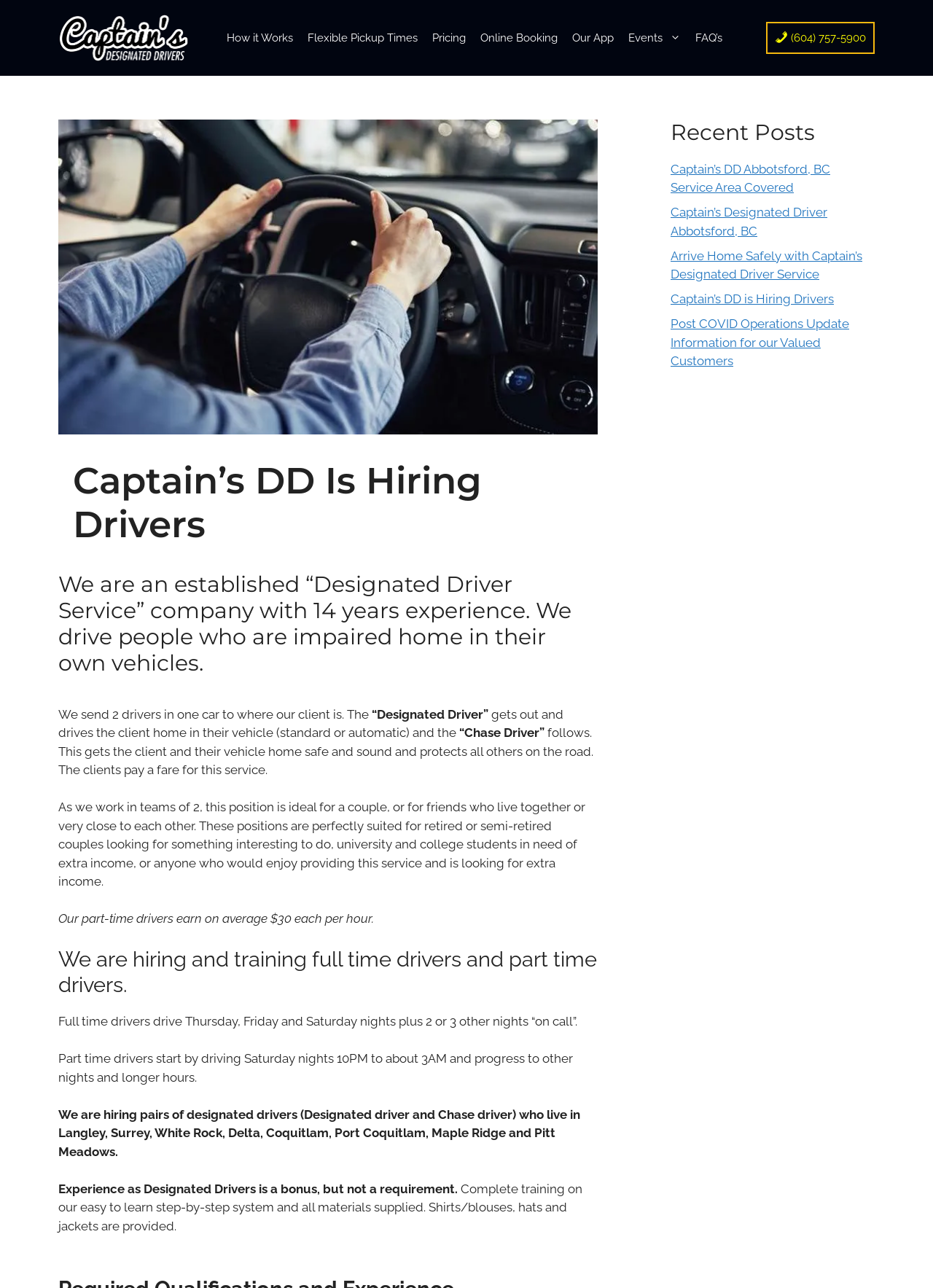Can you determine the main header of this webpage?

Captain’s DD Is Hiring Drivers